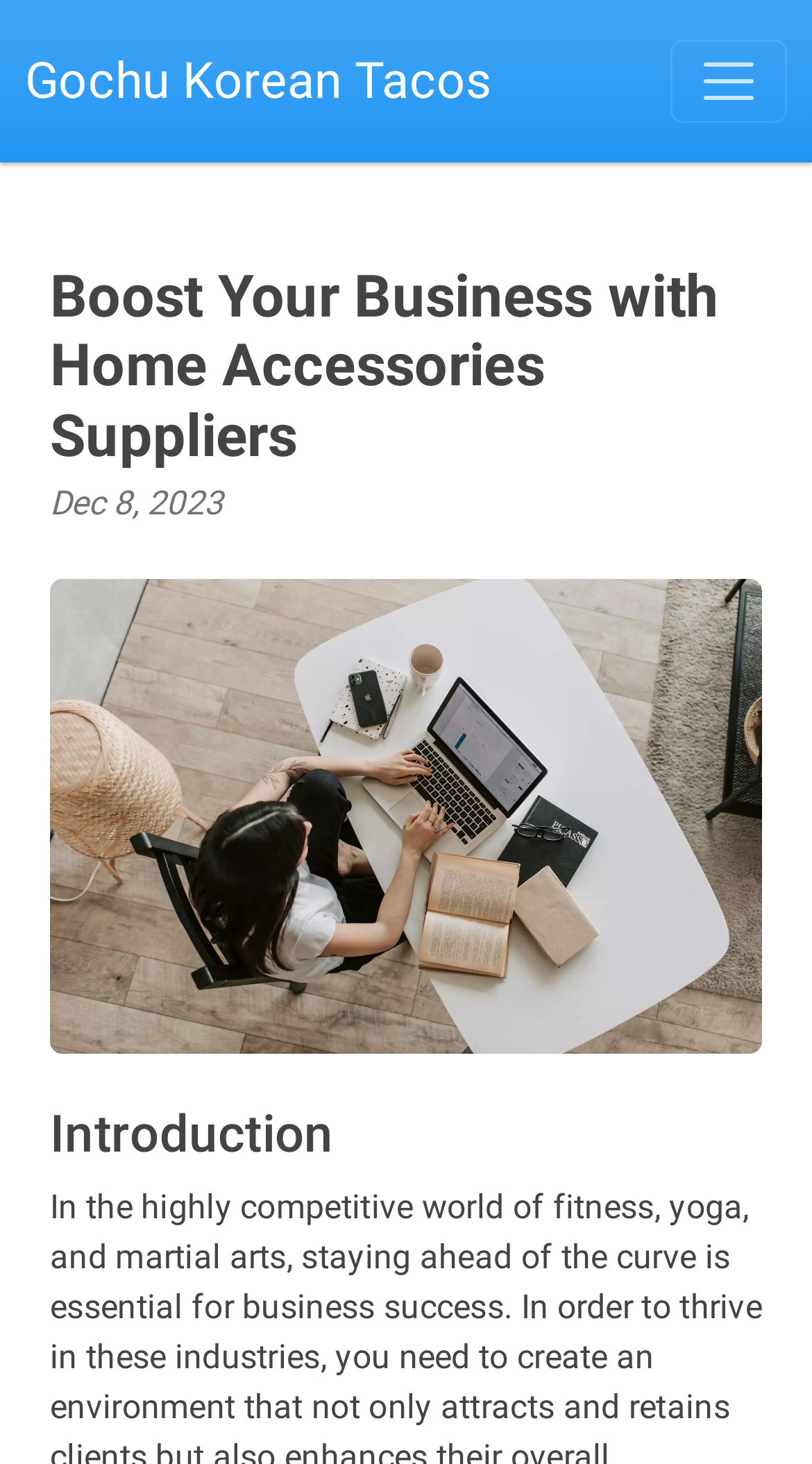Locate and extract the text of the main heading on the webpage.

Boost Your Business with Home Accessories Suppliers